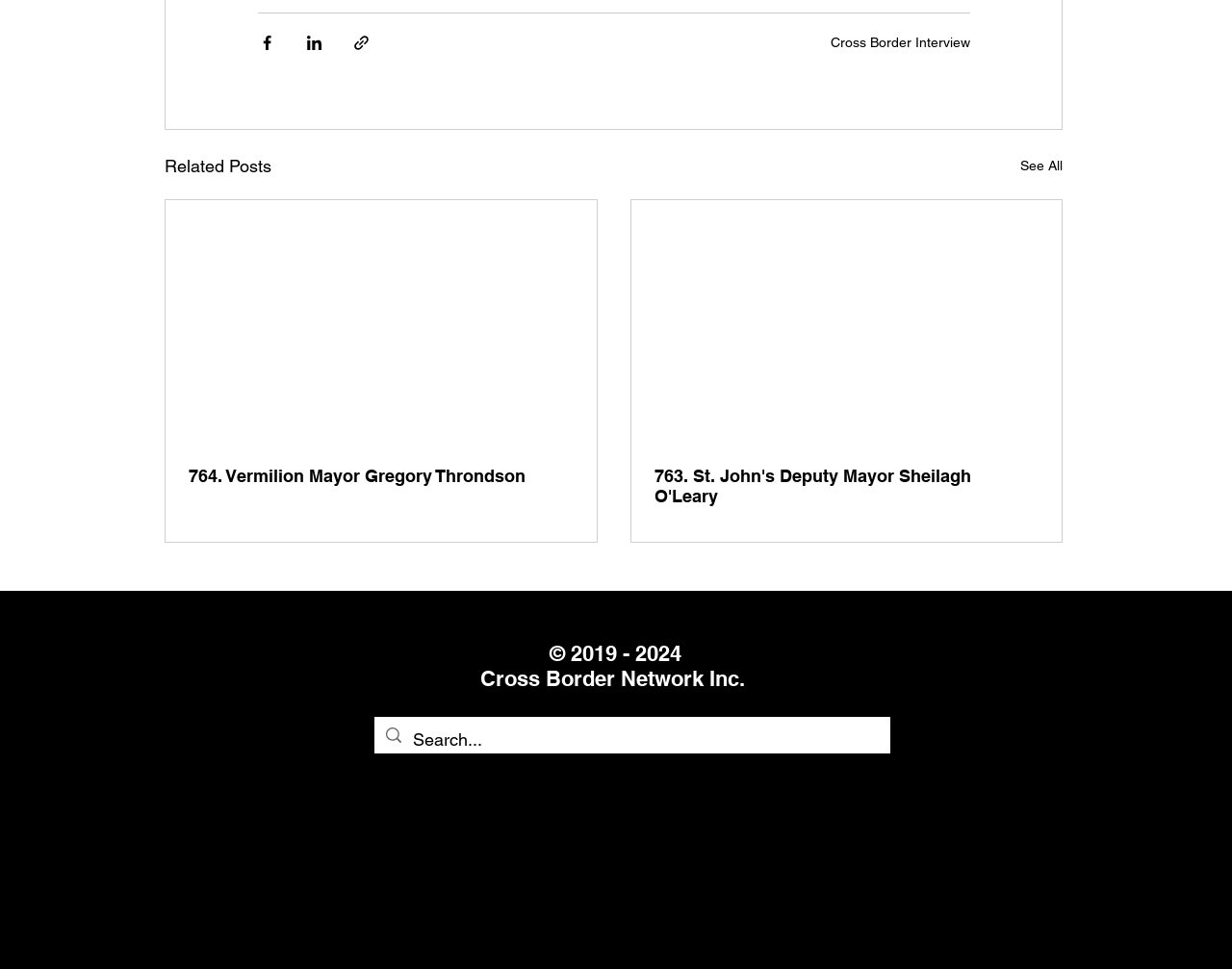How many social media platforms are listed in the Social Bar?
Please answer the question as detailed as possible.

The Social Bar at the bottom of the webpage lists 5 social media platforms, including LinkedIn, Facebook, Instagram, Threads, and Youtube, which are likely the platforms where the Cross Border Network Inc. has a presence.